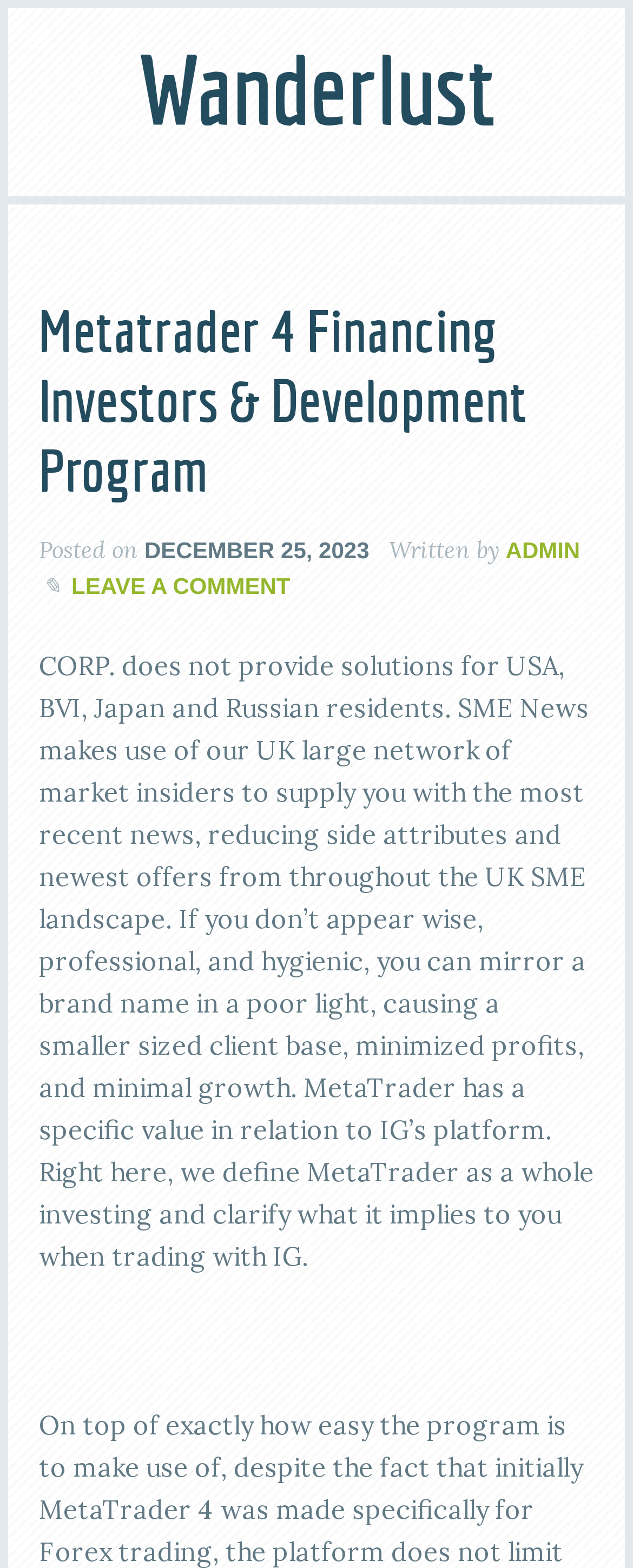Calculate the bounding box coordinates for the UI element based on the following description: "Youth Challenger". Ensure the coordinates are four float numbers between 0 and 1, i.e., [left, top, right, bottom].

None